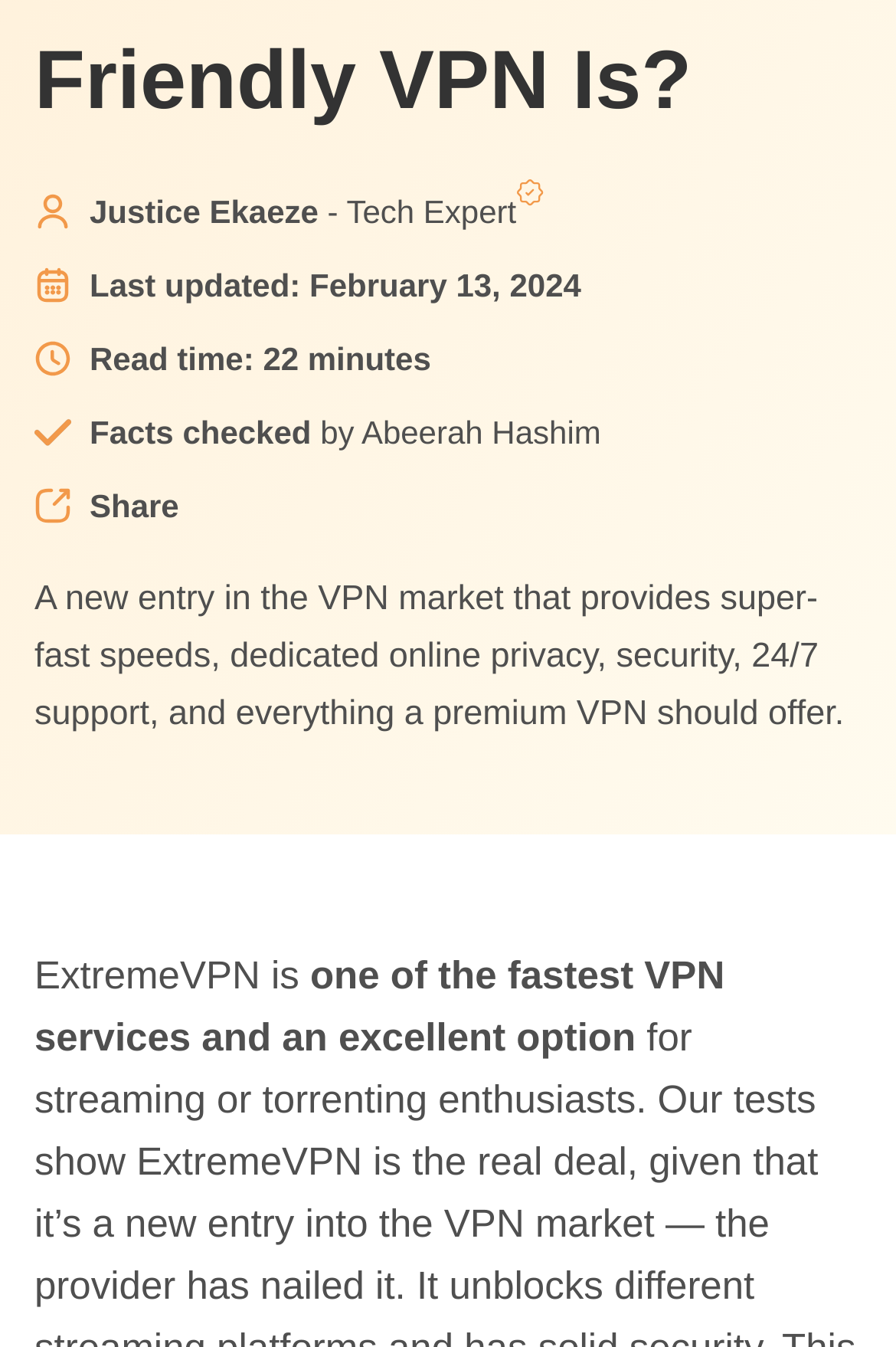Please determine the bounding box coordinates for the element with the description: "12. Apps and device compatibility".

[0.051, 0.527, 0.949, 0.568]